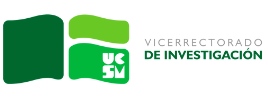What is written below the graphic?
Look at the screenshot and provide an in-depth answer.

The text 'VICERRECTORADO DE INVESTIGACIÓN' is showcased in a sleek, modern font, emphasizing the institution's commitment to research excellence, and it is written below the graphic element in the logo.